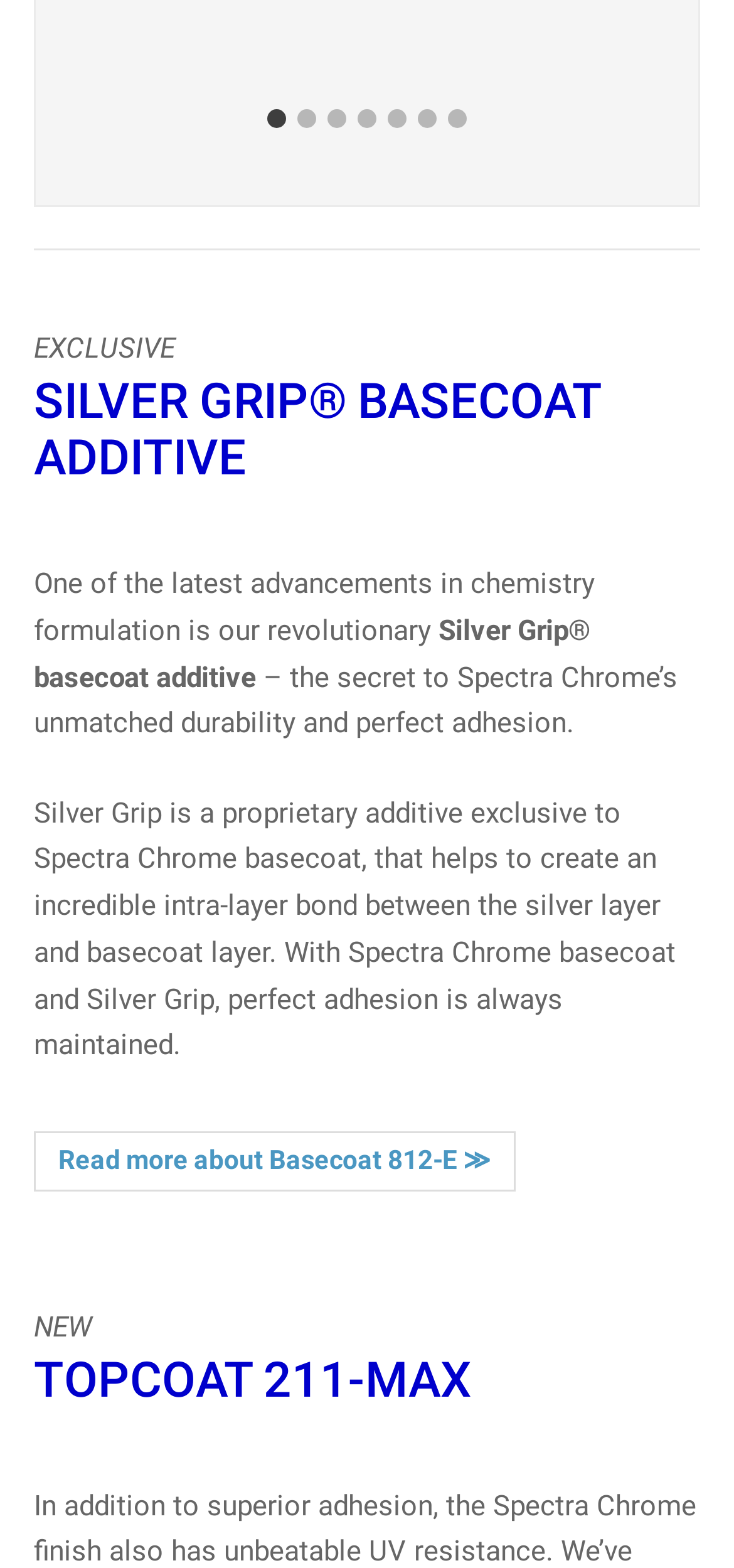Pinpoint the bounding box coordinates of the element to be clicked to execute the instruction: "Select slide 1".

[0.364, 0.07, 0.39, 0.082]